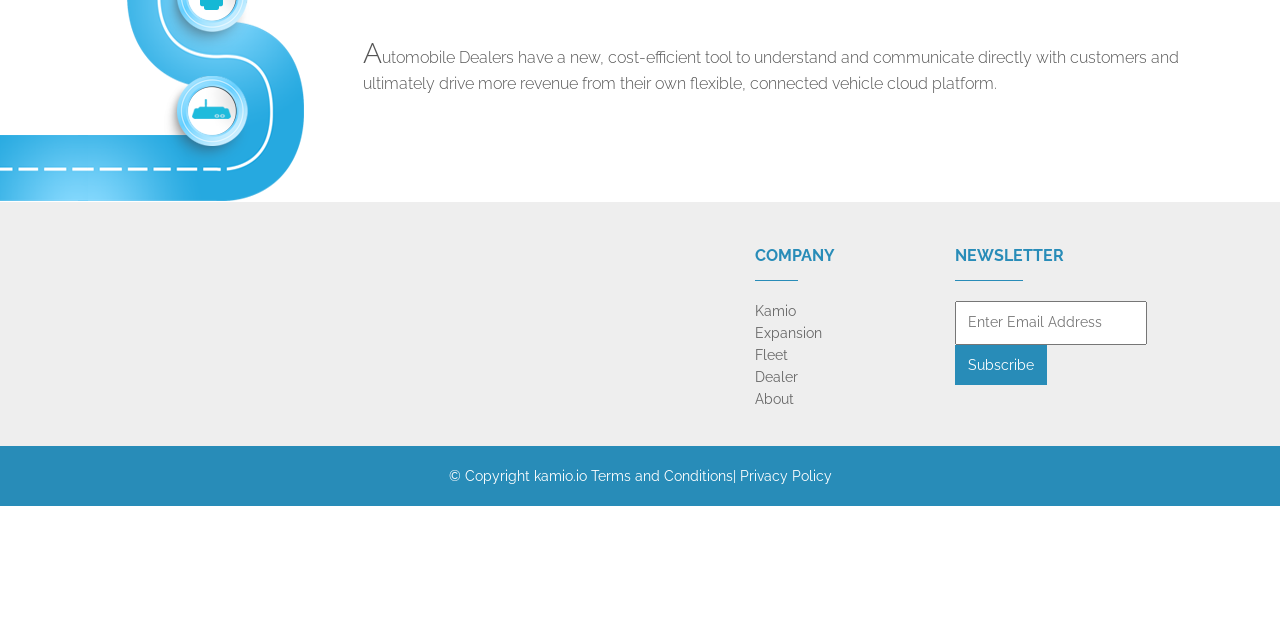Extract the bounding box coordinates for the UI element described by the text: "expand child menu". The coordinates should be in the form of [left, top, right, bottom] with values between 0 and 1.

None